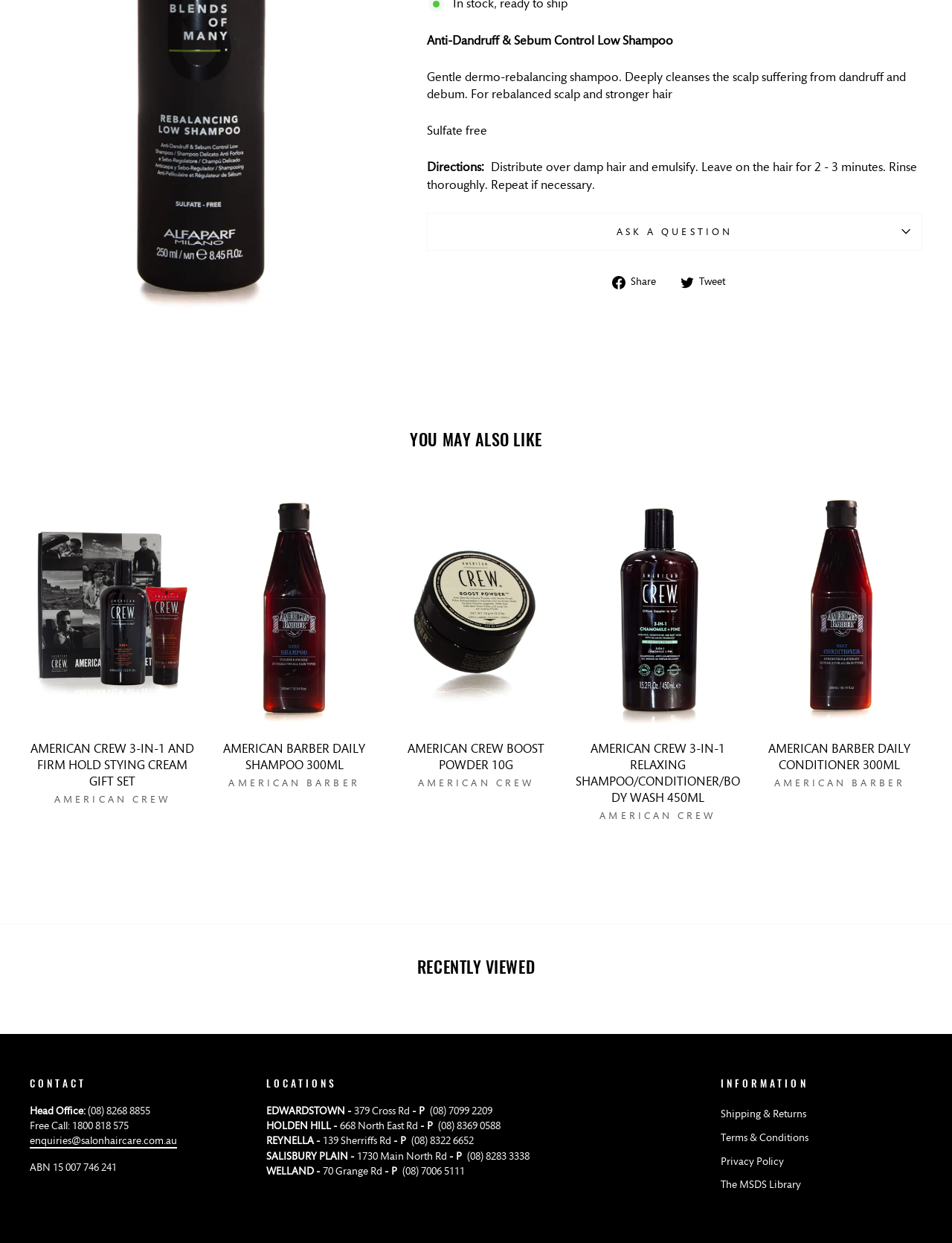Find the bounding box coordinates for the HTML element described in this sentence: "Privacy Policy". Provide the coordinates as four float numbers between 0 and 1, in the format [left, top, right, bottom].

[0.757, 0.926, 0.823, 0.943]